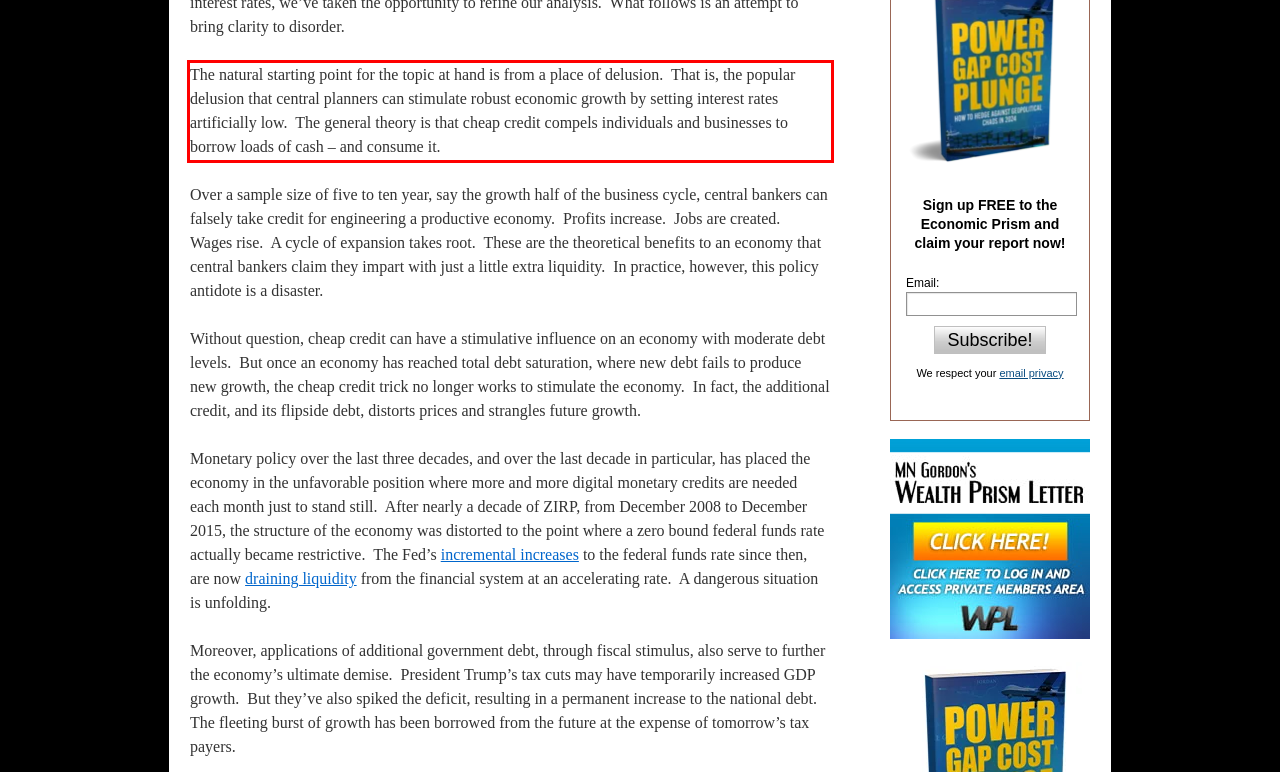Please analyze the screenshot of a webpage and extract the text content within the red bounding box using OCR.

The natural starting point for the topic at hand is from a place of delusion. That is, the popular delusion that central planners can stimulate robust economic growth by setting interest rates artificially low. The general theory is that cheap credit compels individuals and businesses to borrow loads of cash – and consume it.